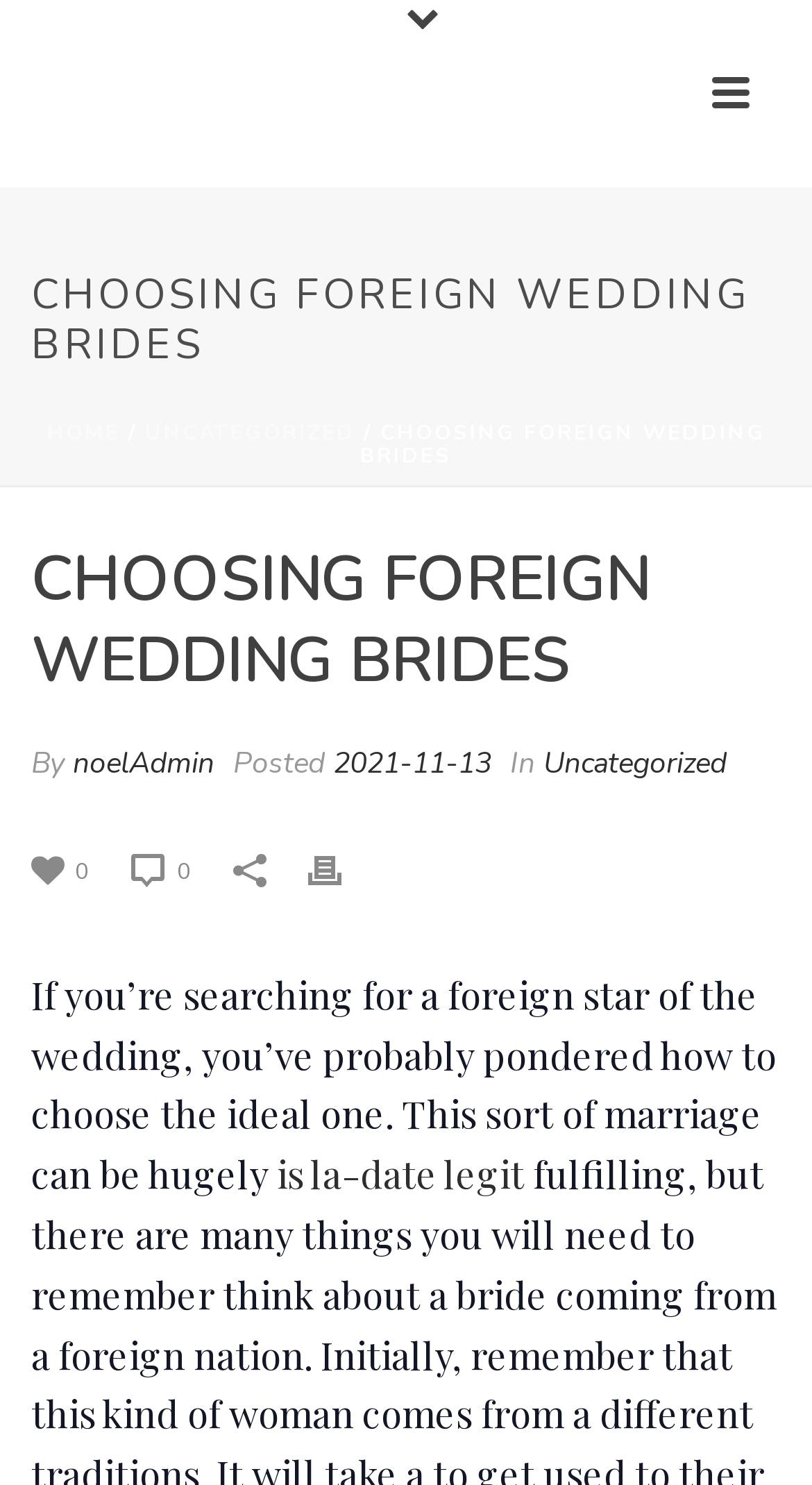Analyze the image and provide a detailed answer to the question: Who is the author of the current article?

I found the author's name by looking at the section below the main heading, where it says 'By noelAdmin'. This indicates that the author of the current article is 'noelAdmin'.